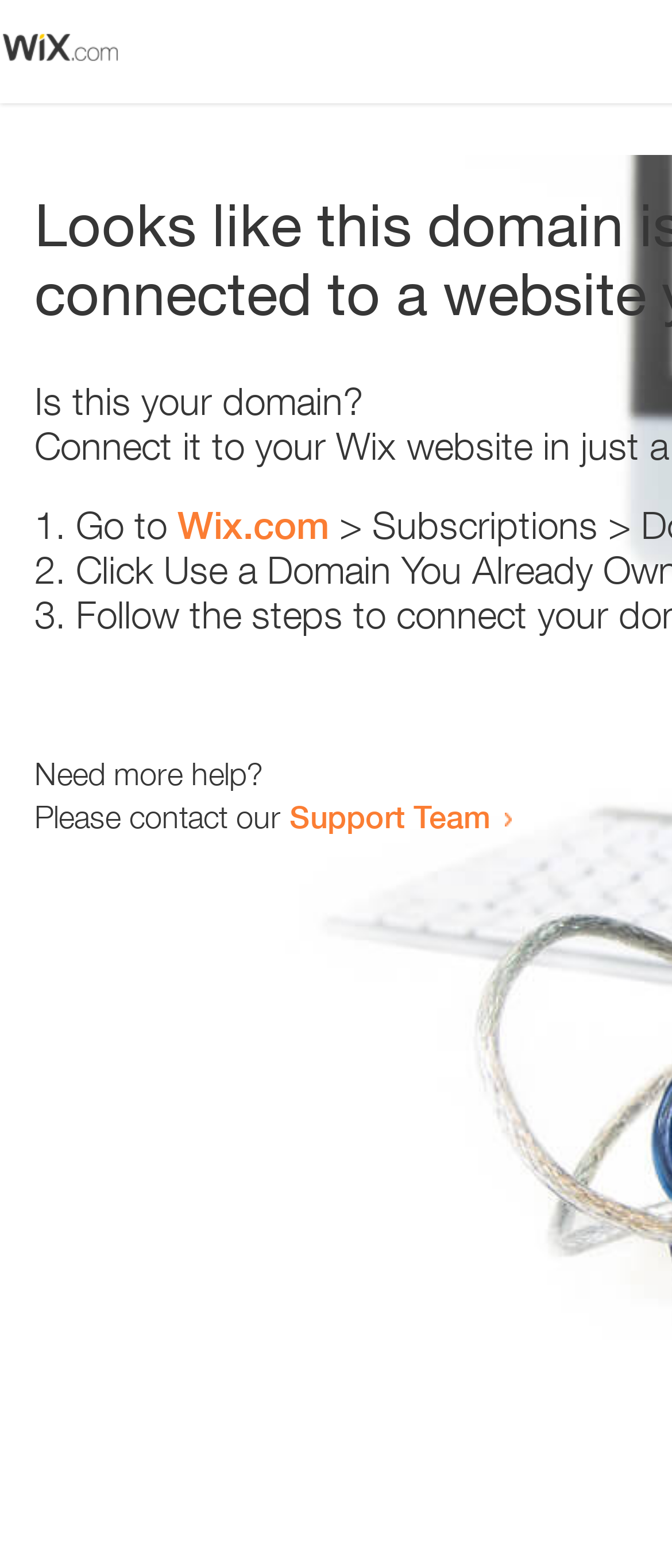Provide the bounding box for the UI element matching this description: "Wix.com".

[0.264, 0.321, 0.49, 0.349]